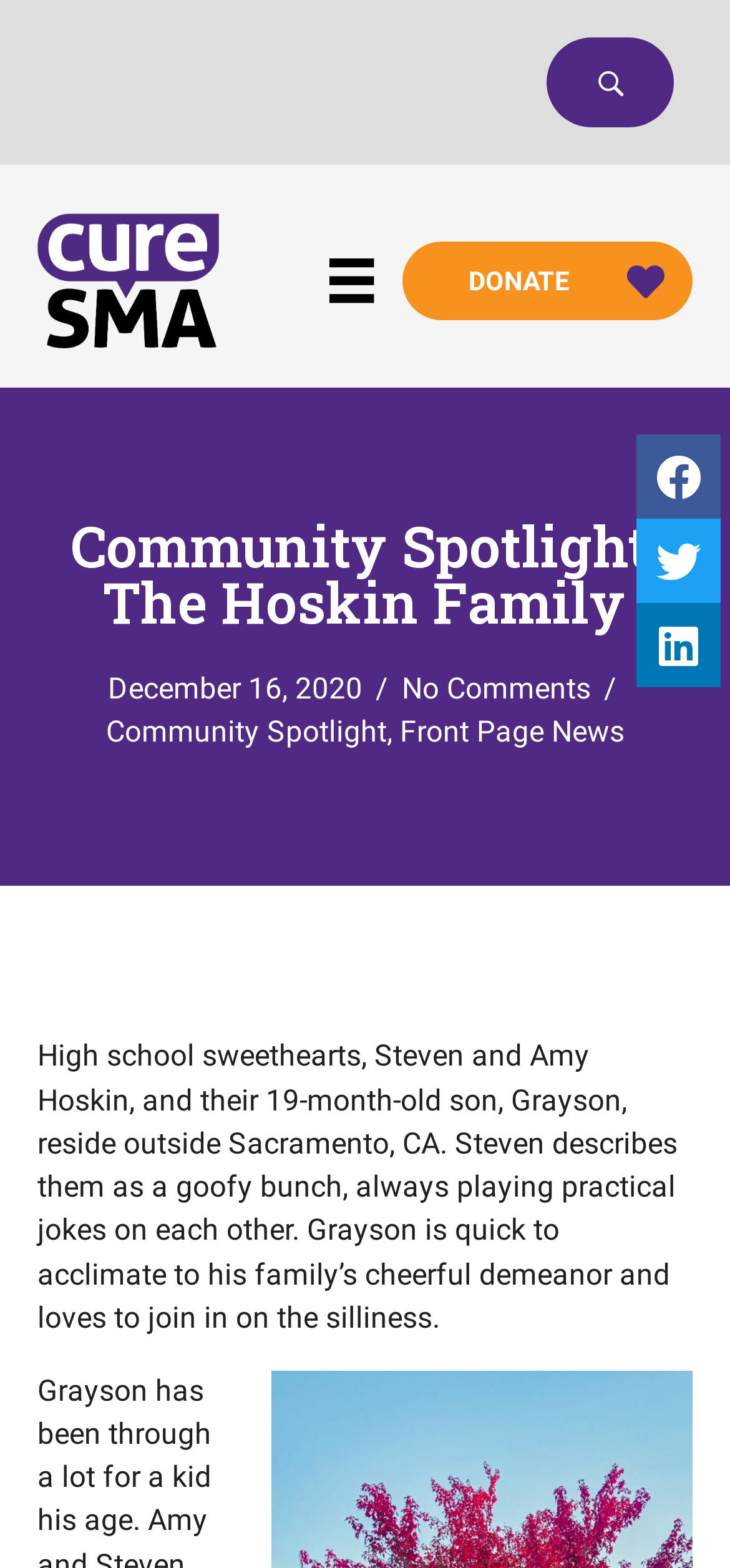Articulate a complete and detailed caption of the webpage elements.

The webpage is about the Hoskin family, featuring a community spotlight on them. At the top right corner, there is a button with a icon. Below it, on the top left, is a Facebook logo link. Next to the logo, there is a menu toggle button with an image. 

To the right of the menu toggle button, there is a navigation menu labeled "Menu" that spans across the top of the page. Within the menu, there is a "DONATE" link. 

Below the navigation menu, the main content begins with a heading that reads "Community Spotlight: The Hoskin Family". Underneath the heading, there is a date "December 16, 2020" followed by a slash, and then a "No Comments" link. 

On the same line, there are two more links: "Community Spotlight" and "Front Page News", separated by a comma. 

The main content of the page is a paragraph of text that describes the Hoskin family, including Steven, Amy, and their 19-month-old son Grayson. The text explains that they are a goofy family who loves to play practical jokes on each other, and Grayson enjoys joining in on the fun. 

At the bottom right corner of the page, there are three social media links, likely for sharing the article.